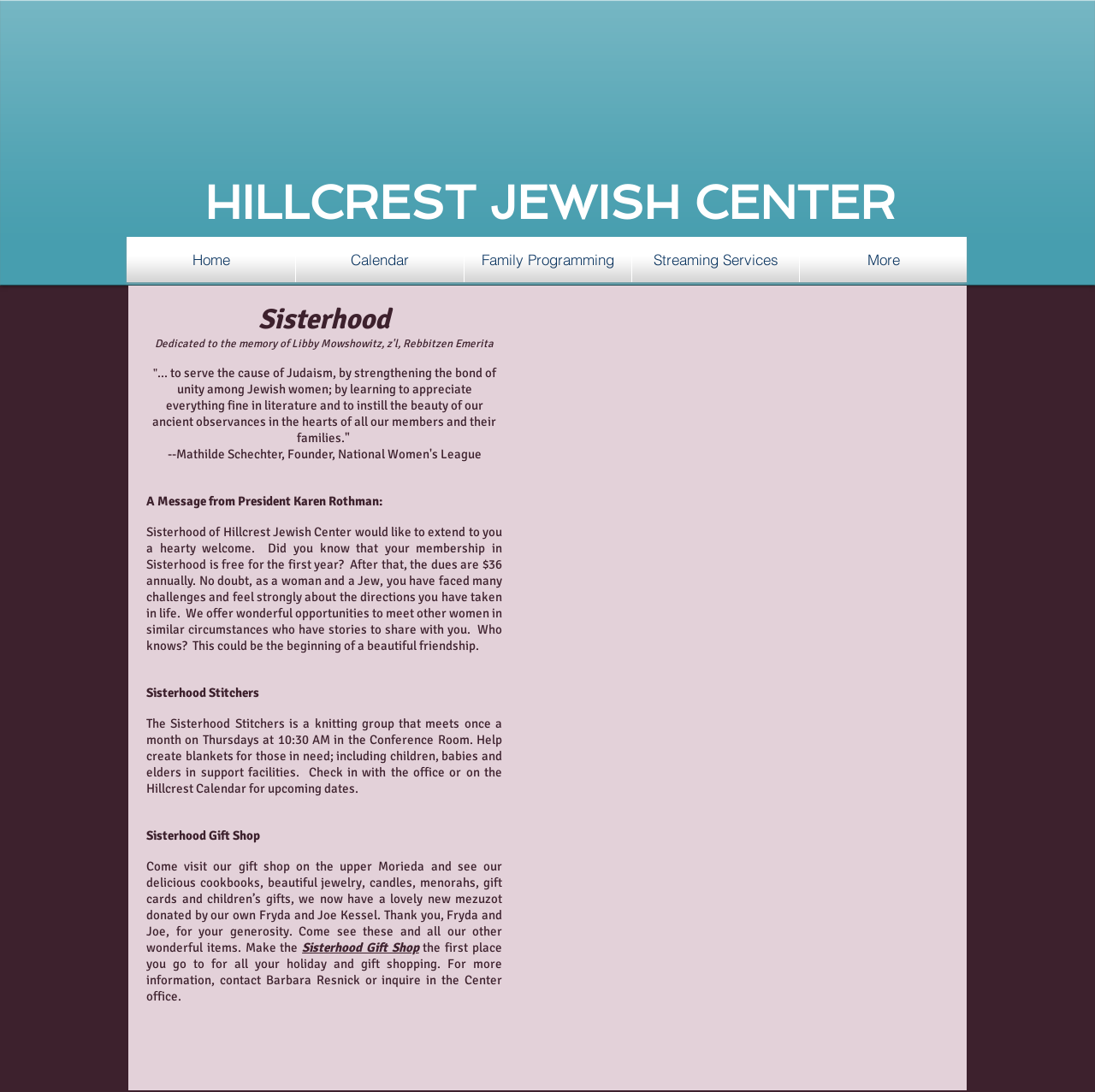Identify the bounding box coordinates for the region to click in order to carry out this instruction: "Go to the 'HOME' page". Provide the coordinates using four float numbers between 0 and 1, formatted as [left, top, right, bottom].

None